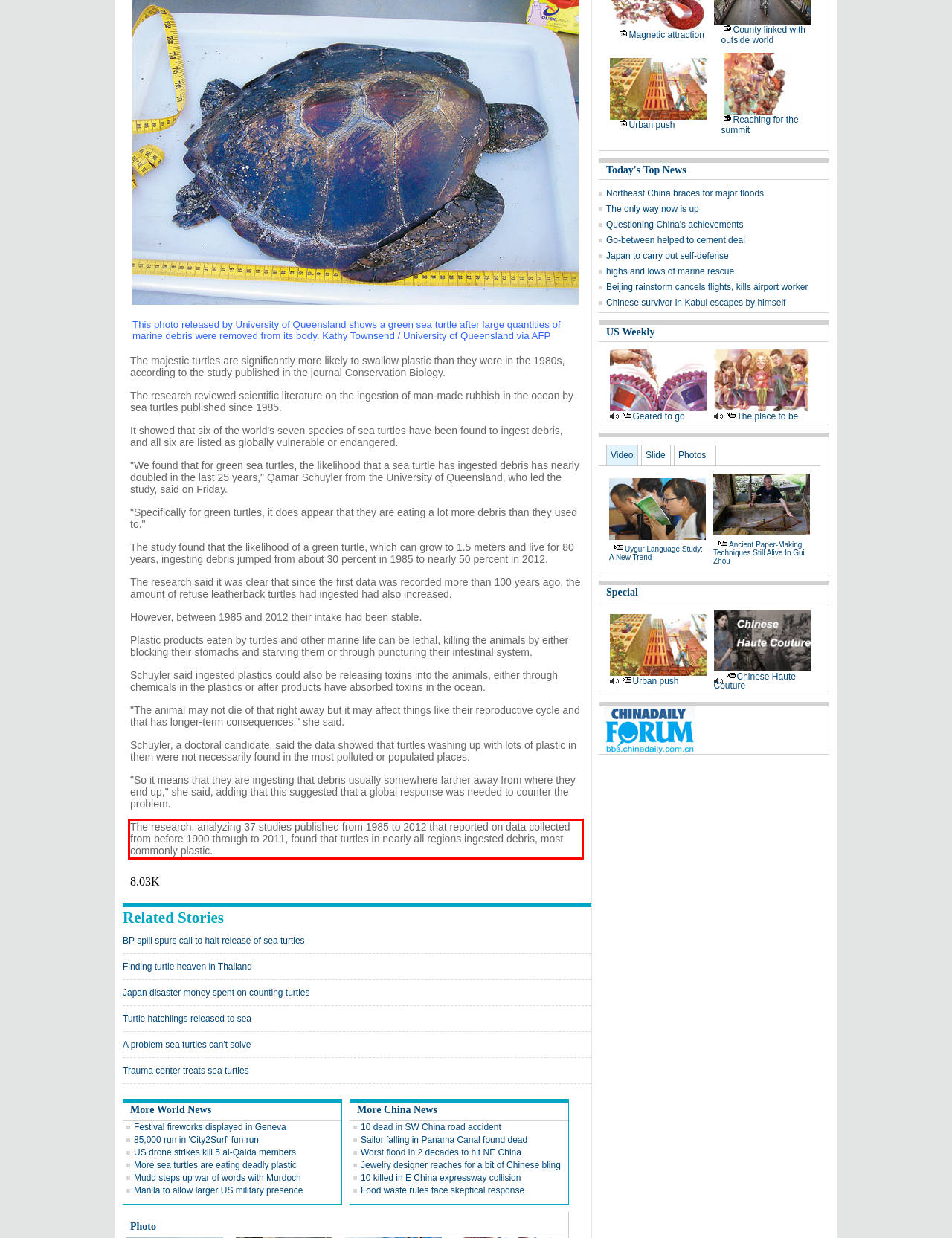You are provided with a screenshot of a webpage featuring a red rectangle bounding box. Extract the text content within this red bounding box using OCR.

The research, analyzing 37 studies published from 1985 to 2012 that reported on data collected from before 1900 through to 2011, found that turtles in nearly all regions ingested debris, most commonly plastic.